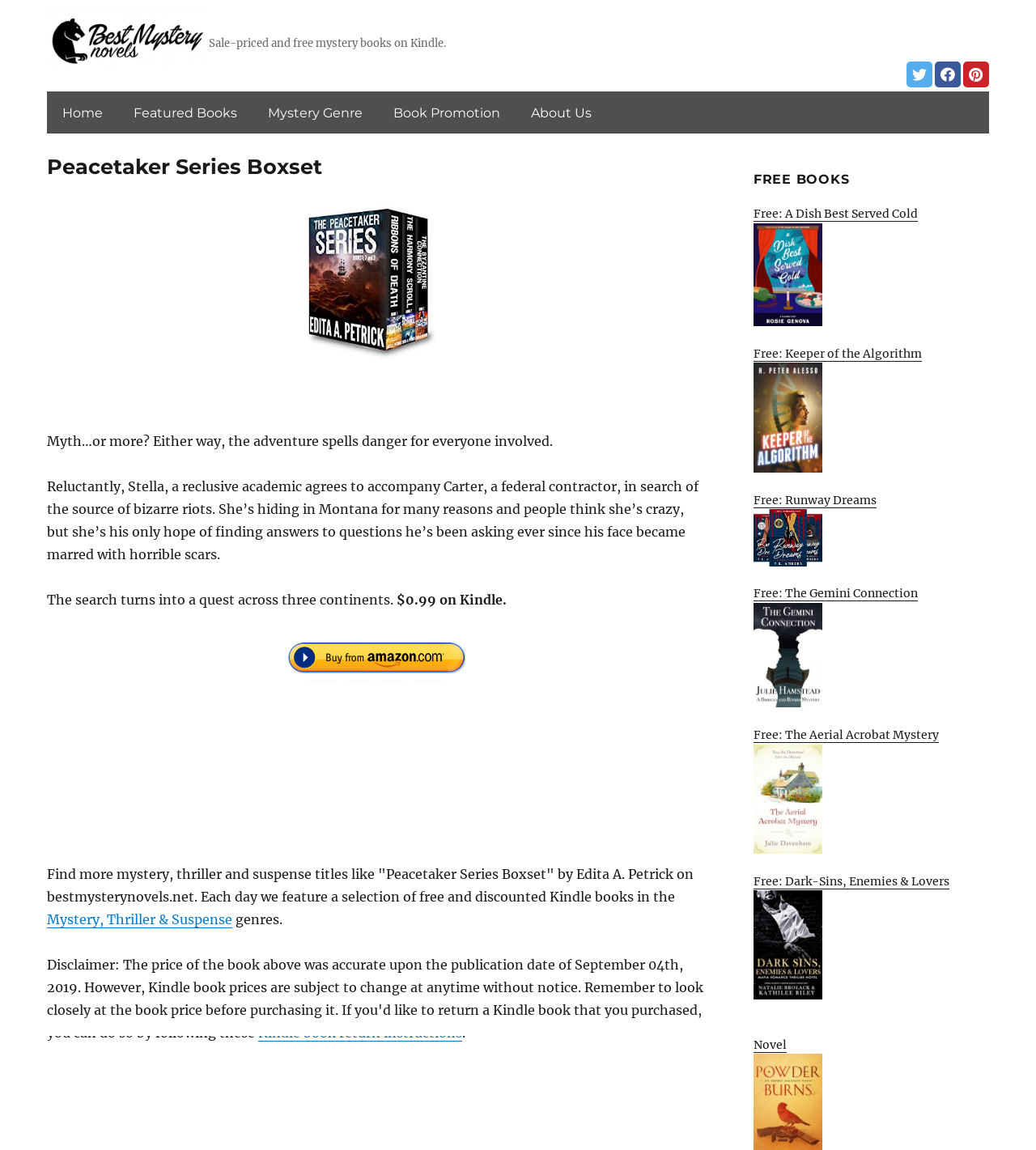Determine the main text heading of the webpage and provide its content.

Peacetaker Series Boxset